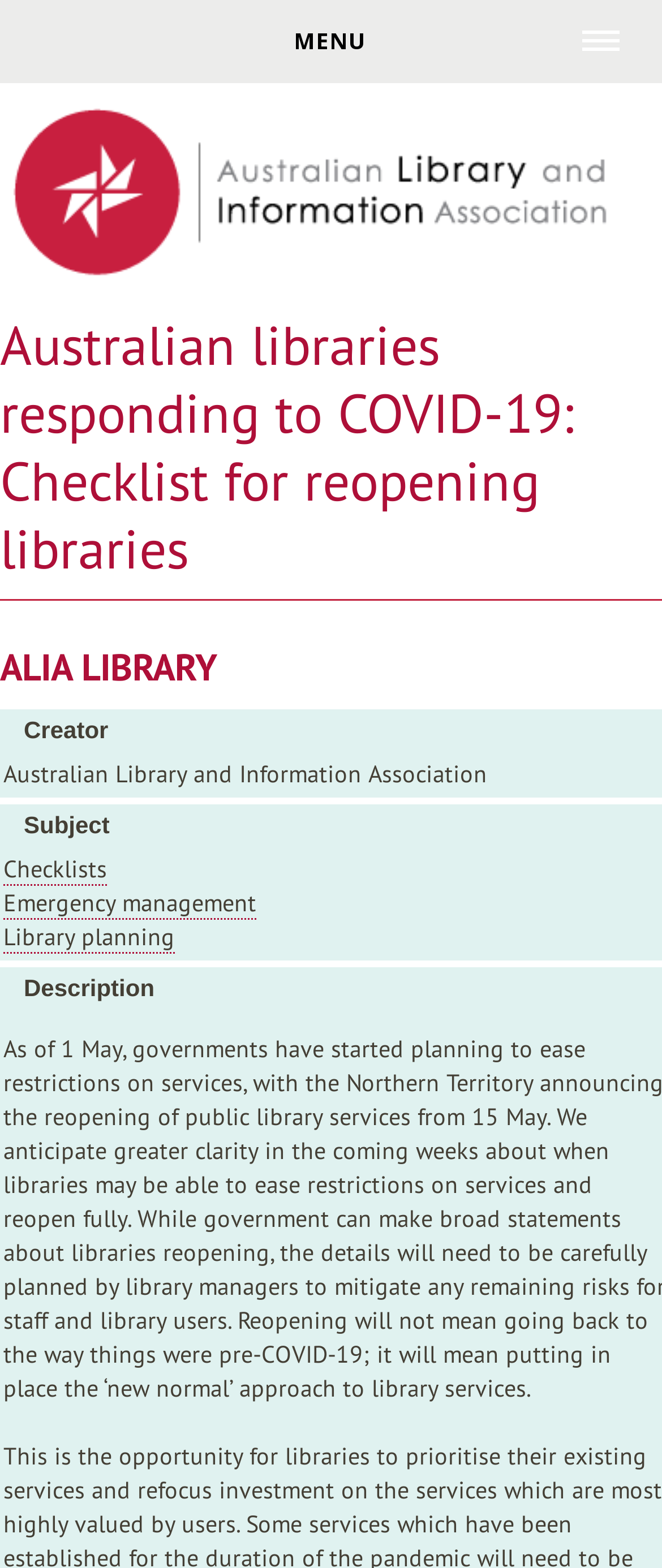Show the bounding box coordinates for the HTML element as described: "Jump to navigation".

[0.0, 0.0, 1.0, 0.006]